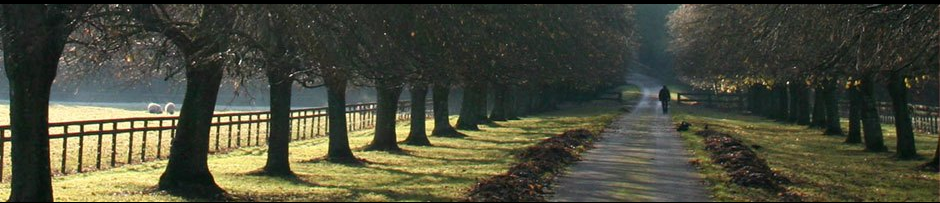What is the atmosphere of the image?
Provide a detailed answer to the question using information from the image.

The caption describes the image as 'serene' and 'tranquil', which suggests a peaceful and calming atmosphere. The use of words like 'soft' and 'gentle' to describe the light and ambiance also contribute to this impression.